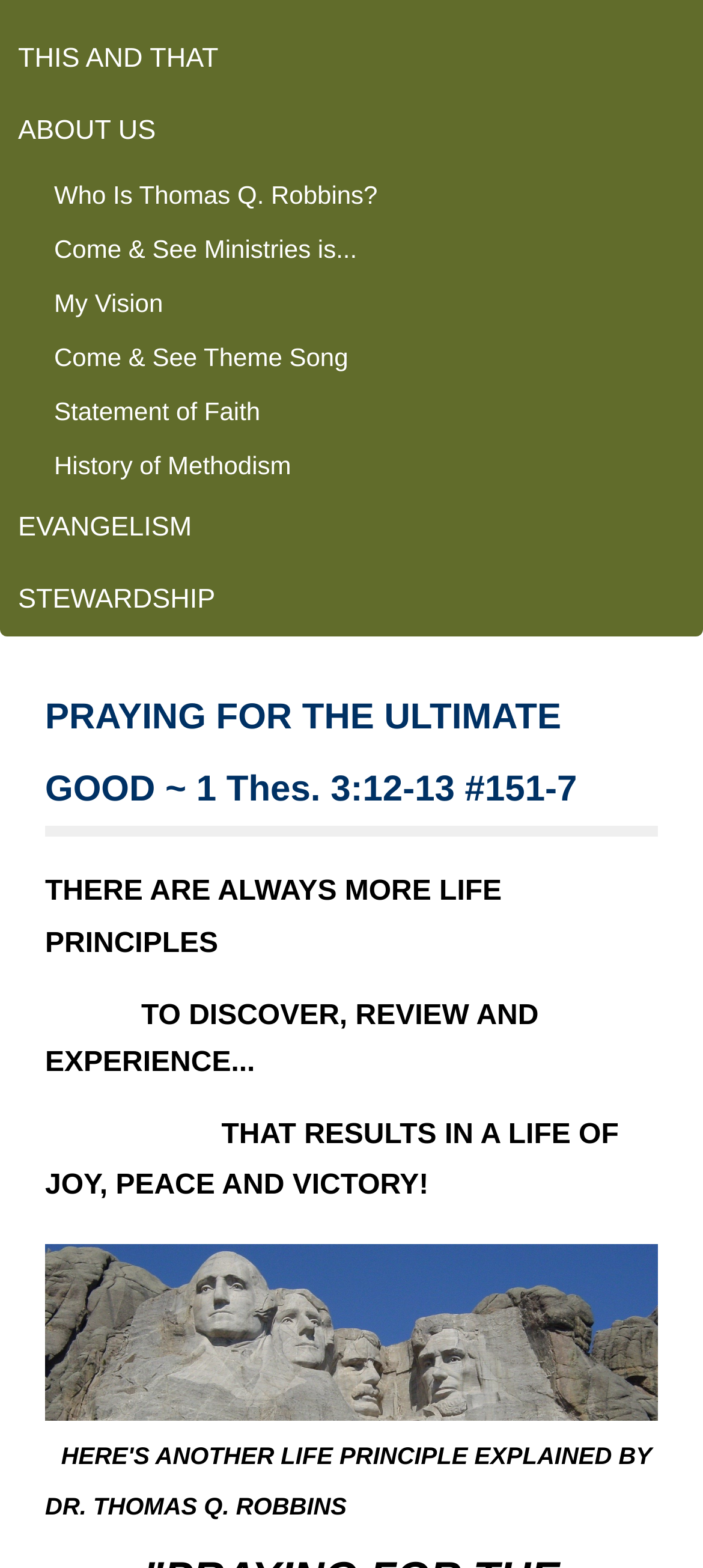Extract the bounding box of the UI element described as: "Who Is Thomas Q. Robbins?".

[0.051, 0.107, 1.0, 0.141]